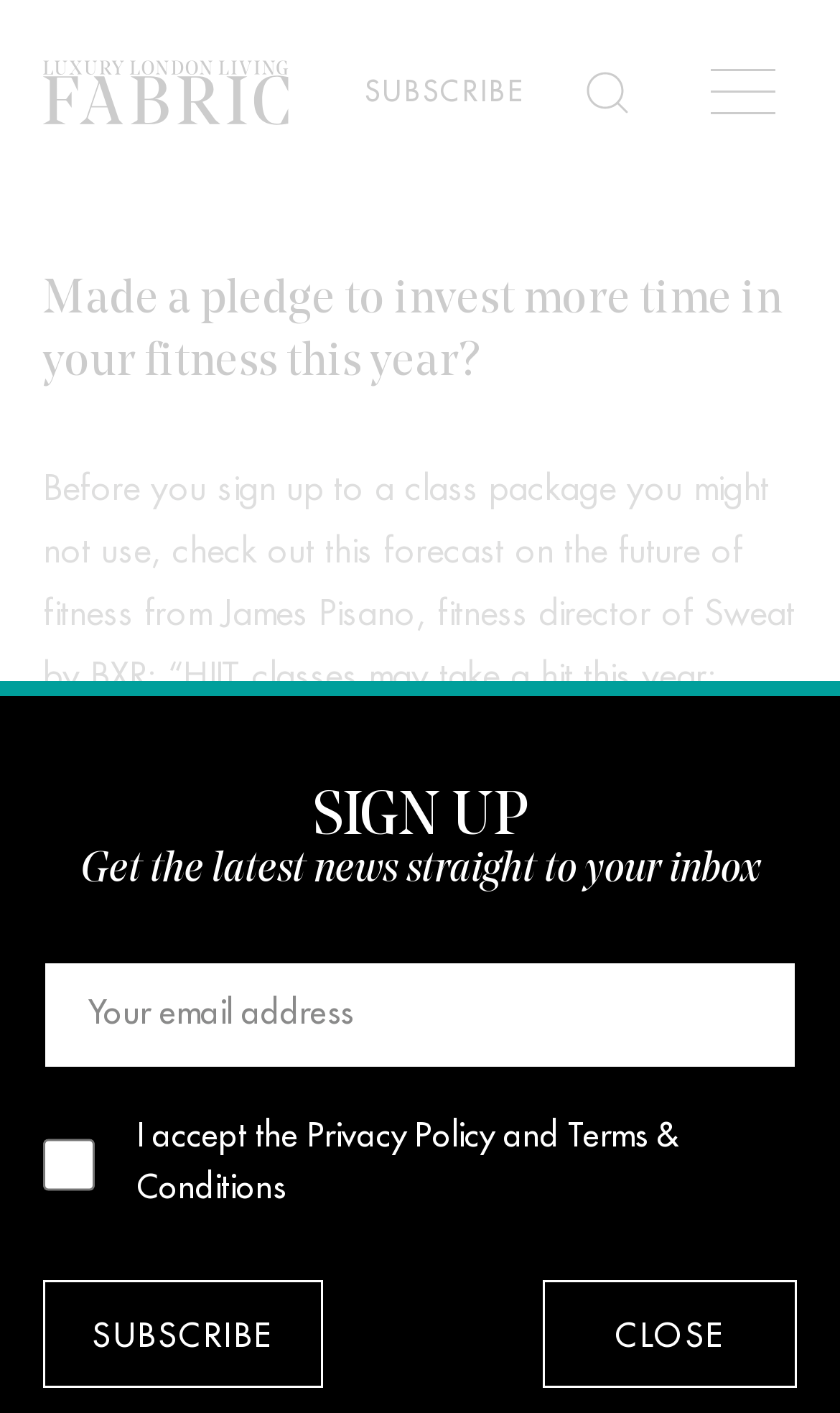Given the webpage screenshot, identify the bounding box of the UI element that matches this description: "Diary".

[0.201, 0.045, 0.294, 0.065]